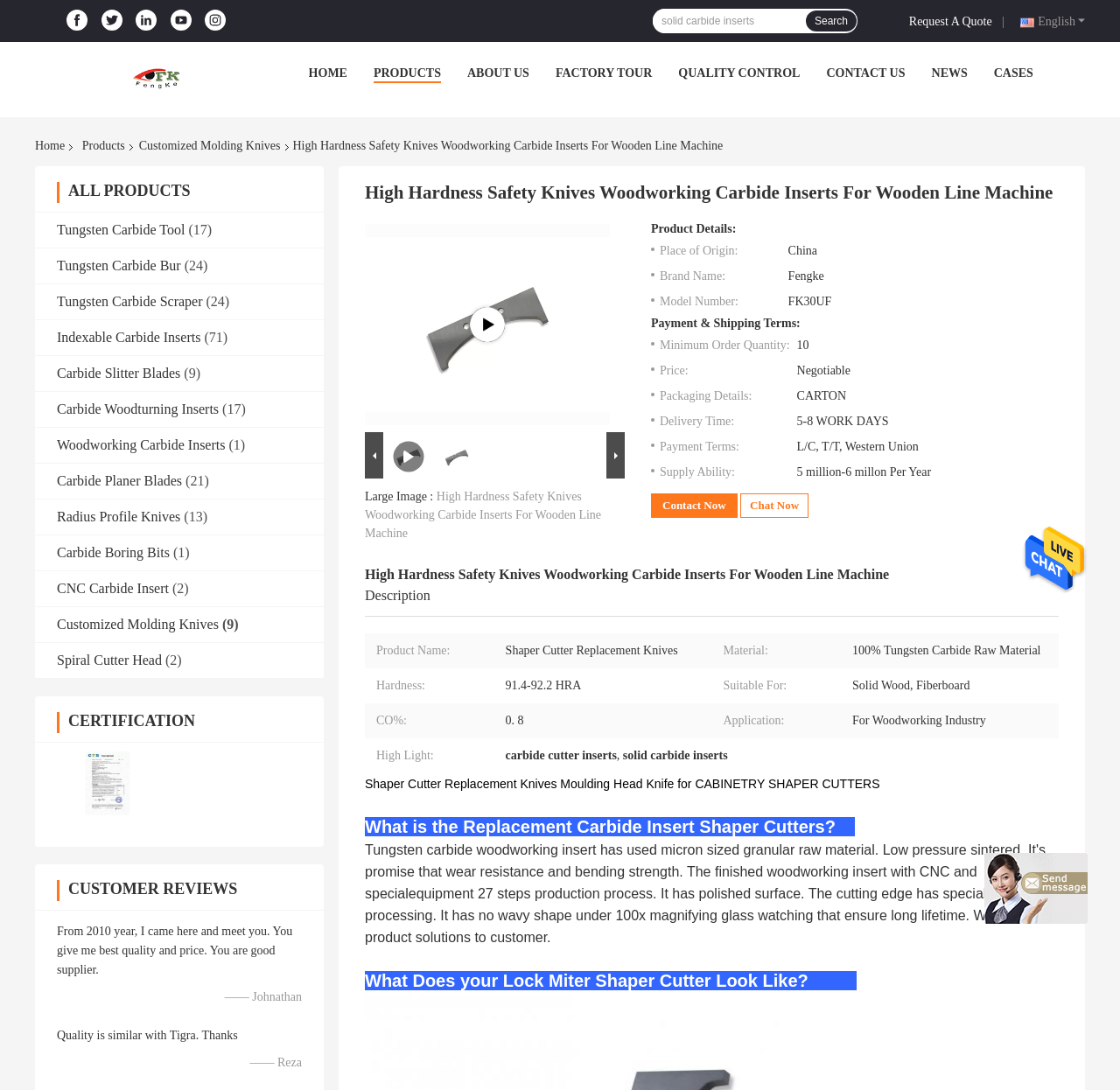Utilize the details in the image to give a detailed response to the question: What is the company name?

The company name can be found in the top left corner of the webpage, where it is written as 'Chengdu Fengke Precision Tool Co., Ltd.' along with its logo.